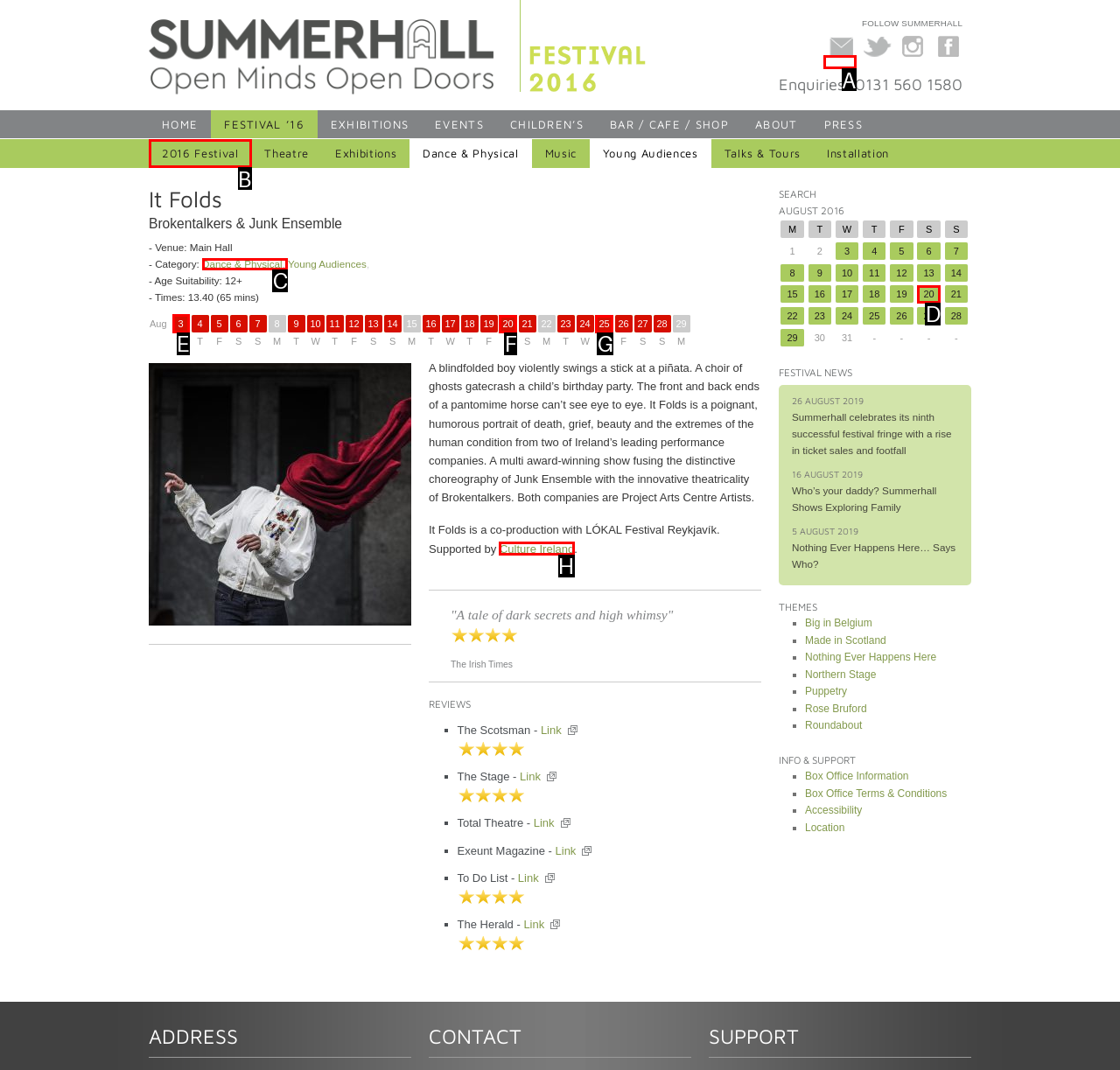Identify the correct HTML element to click for the task: Check the event on August 3. Provide the letter of your choice.

E